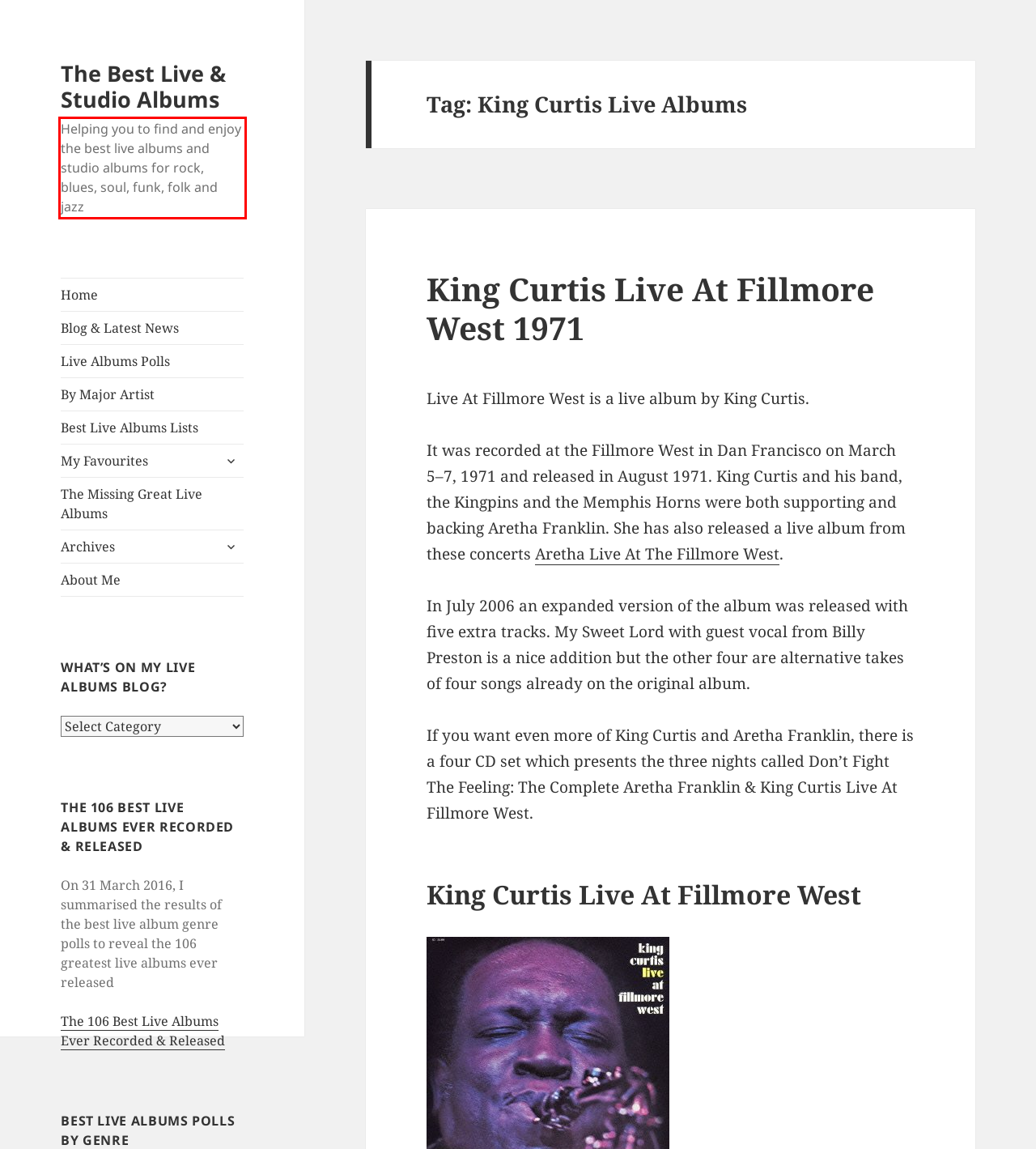The screenshot provided shows a webpage with a red bounding box. Apply OCR to the text within this red bounding box and provide the extracted content.

Helping you to find and enjoy the best live albums and studio albums for rock, blues, soul, funk, folk and jazz